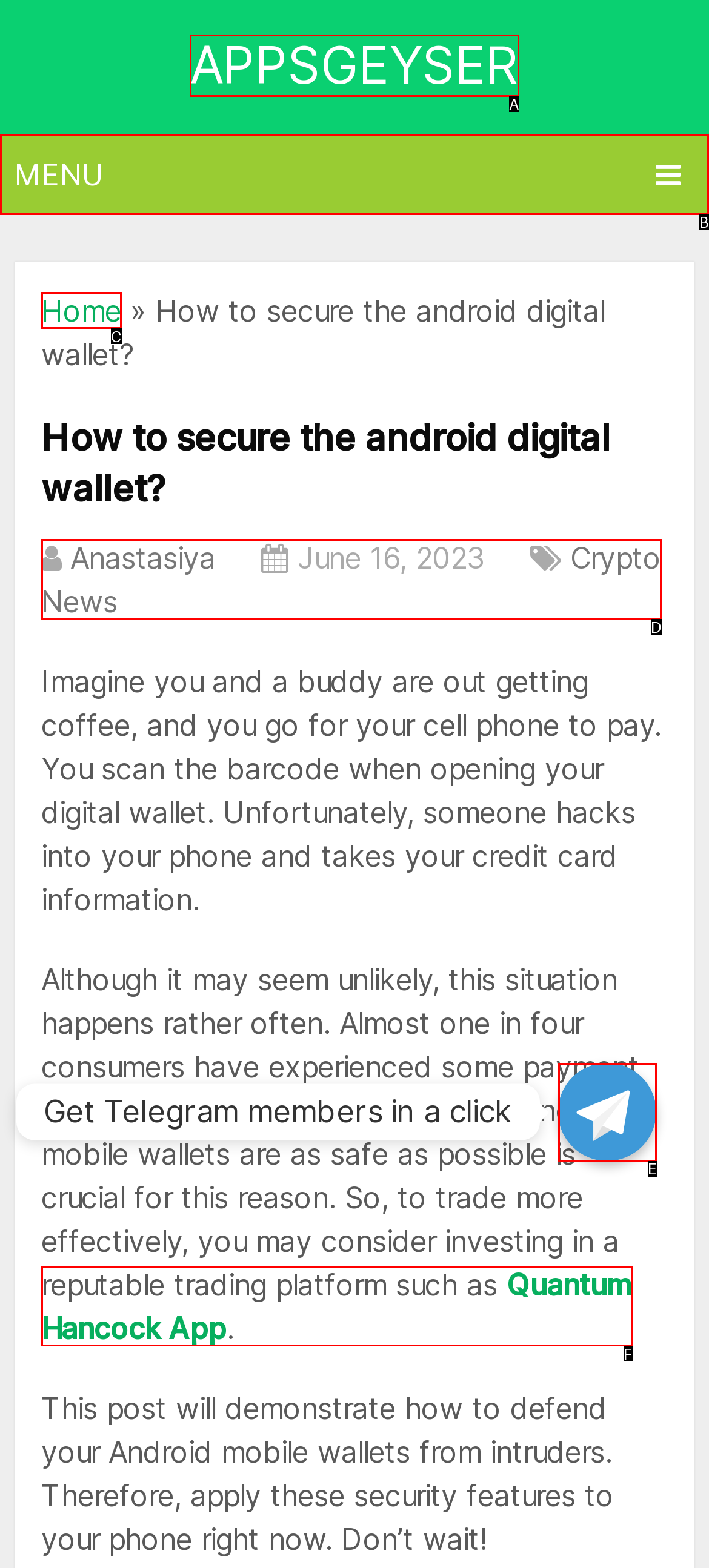Select the letter that corresponds to the description: Crypto News. Provide your answer using the option's letter.

D